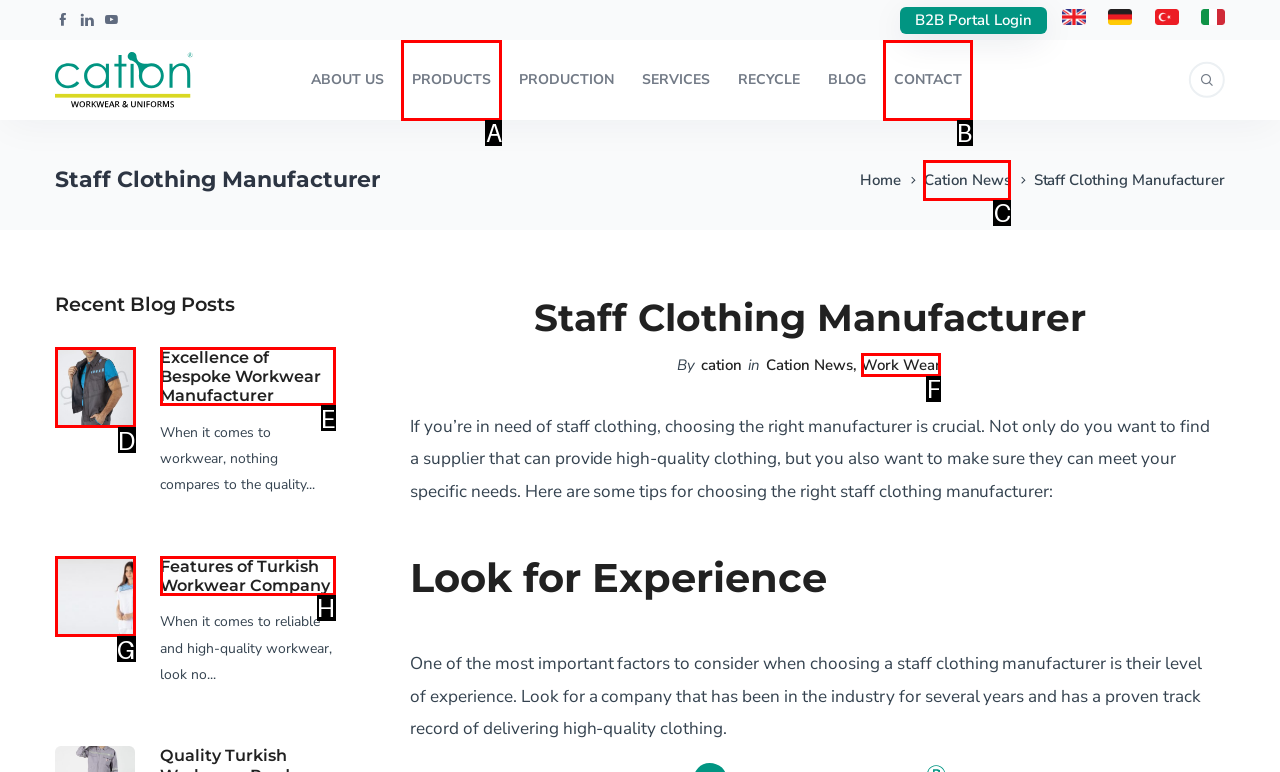Tell me which one HTML element best matches the description: Cation News Answer with the option's letter from the given choices directly.

C